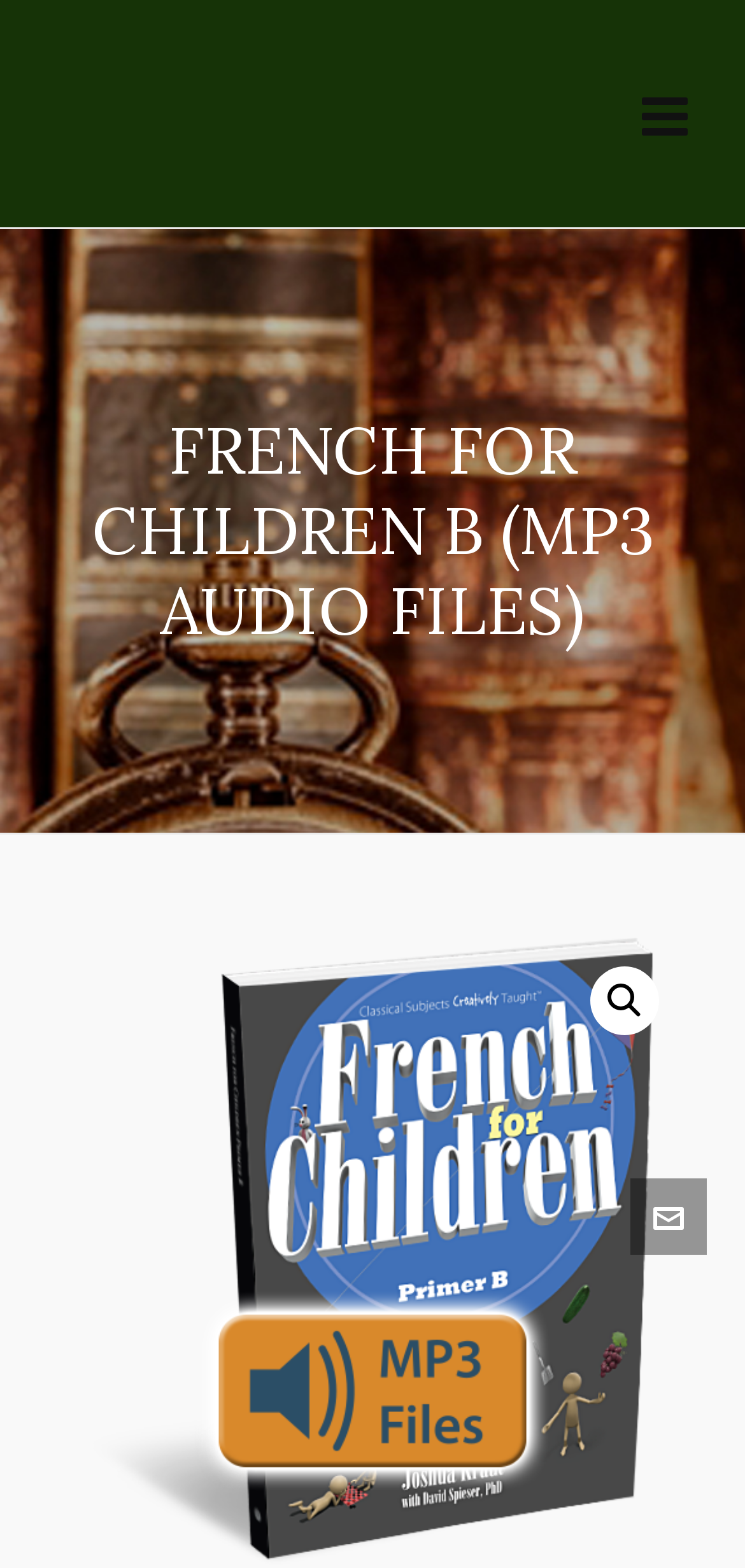How many links are there on the webpage? Based on the screenshot, please respond with a single word or phrase.

5